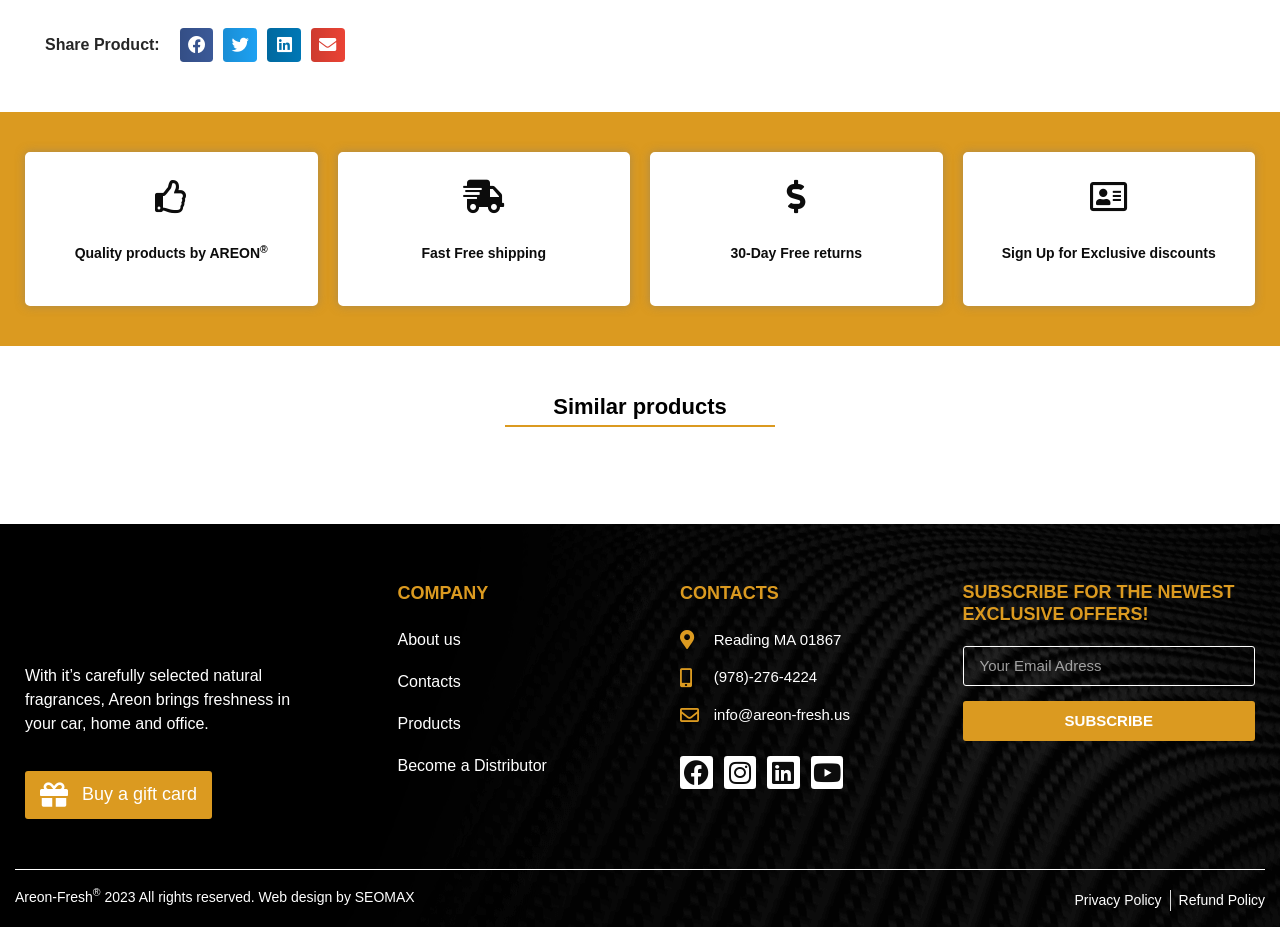Find the bounding box coordinates for the area that must be clicked to perform this action: "Visit About us page".

[0.311, 0.667, 0.492, 0.713]